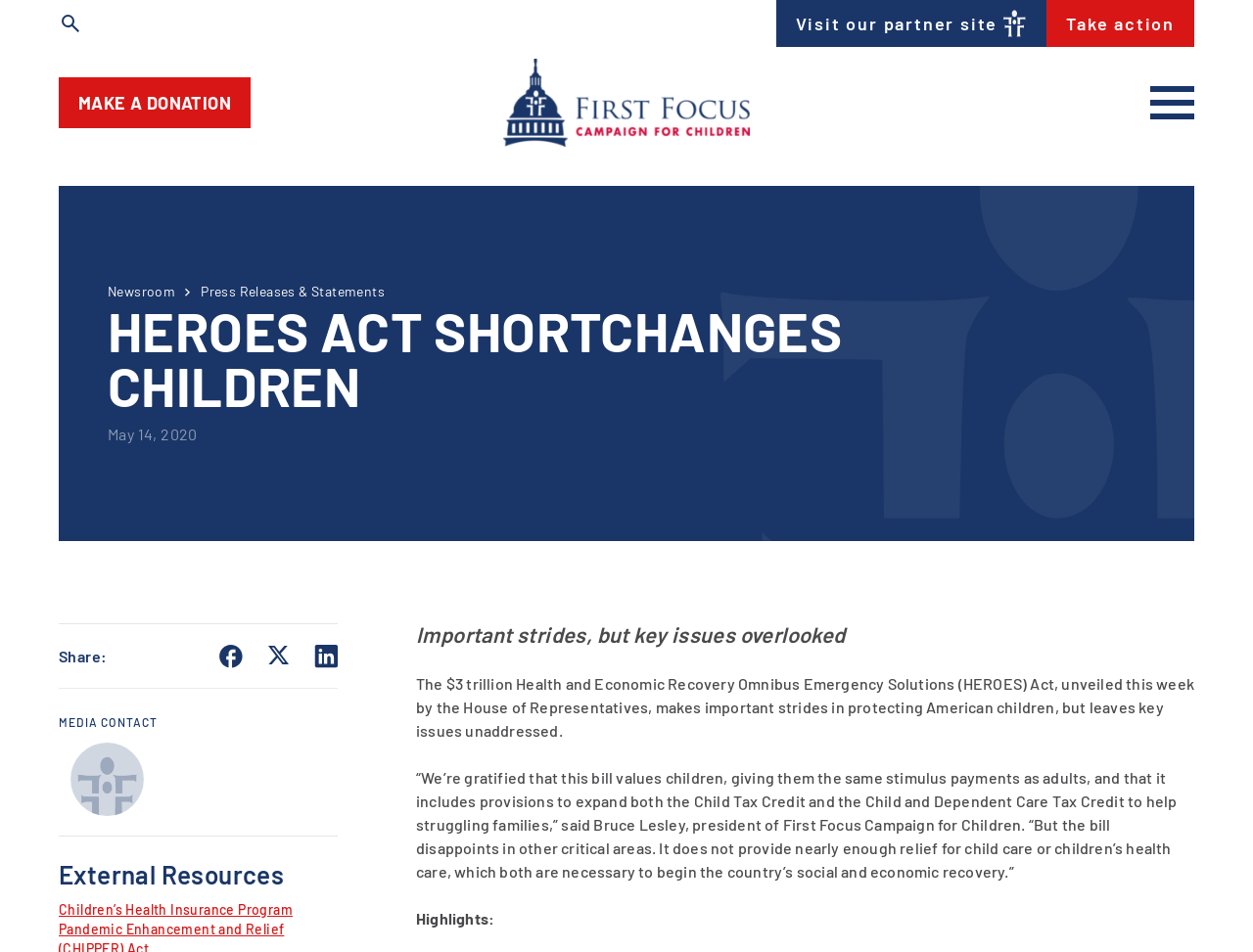Provide the bounding box coordinates in the format (top-left x, top-left y, bottom-right x, bottom-right y). All values are floating point numbers between 0 and 1. Determine the bounding box coordinate of the UI element described as: Visit our partner site

[0.635, 0.01, 0.82, 0.039]